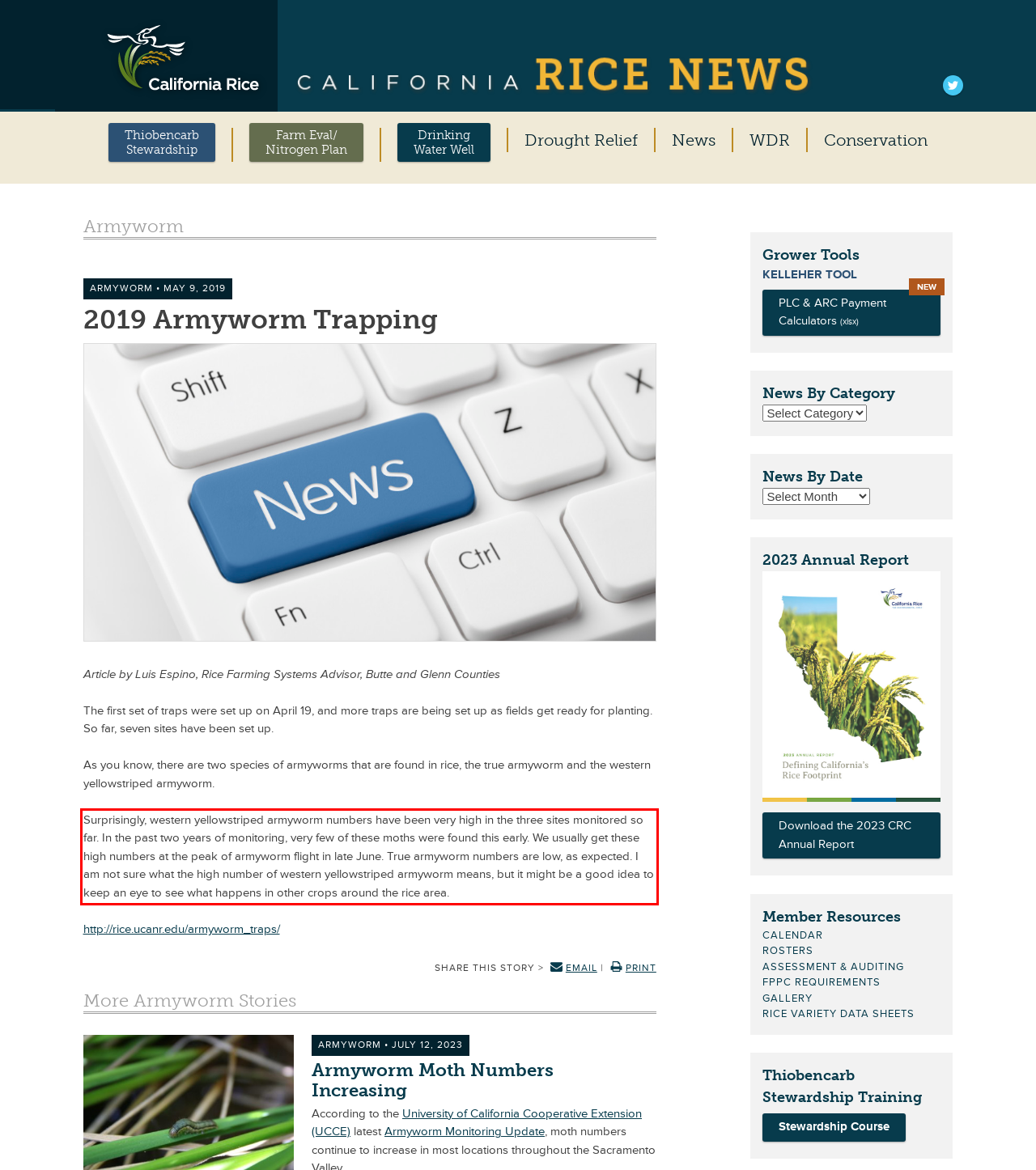Examine the webpage screenshot and use OCR to obtain the text inside the red bounding box.

Surprisingly, western yellowstriped armyworm numbers have been very high in the three sites monitored so far. In the past two years of monitoring, very few of these moths were found this early. We usually get these high numbers at the peak of armyworm flight in late June. True armyworm numbers are low, as expected. I am not sure what the high number of western yellowstriped armyworm means, but it might be a good idea to keep an eye to see what happens in other crops around the rice area.